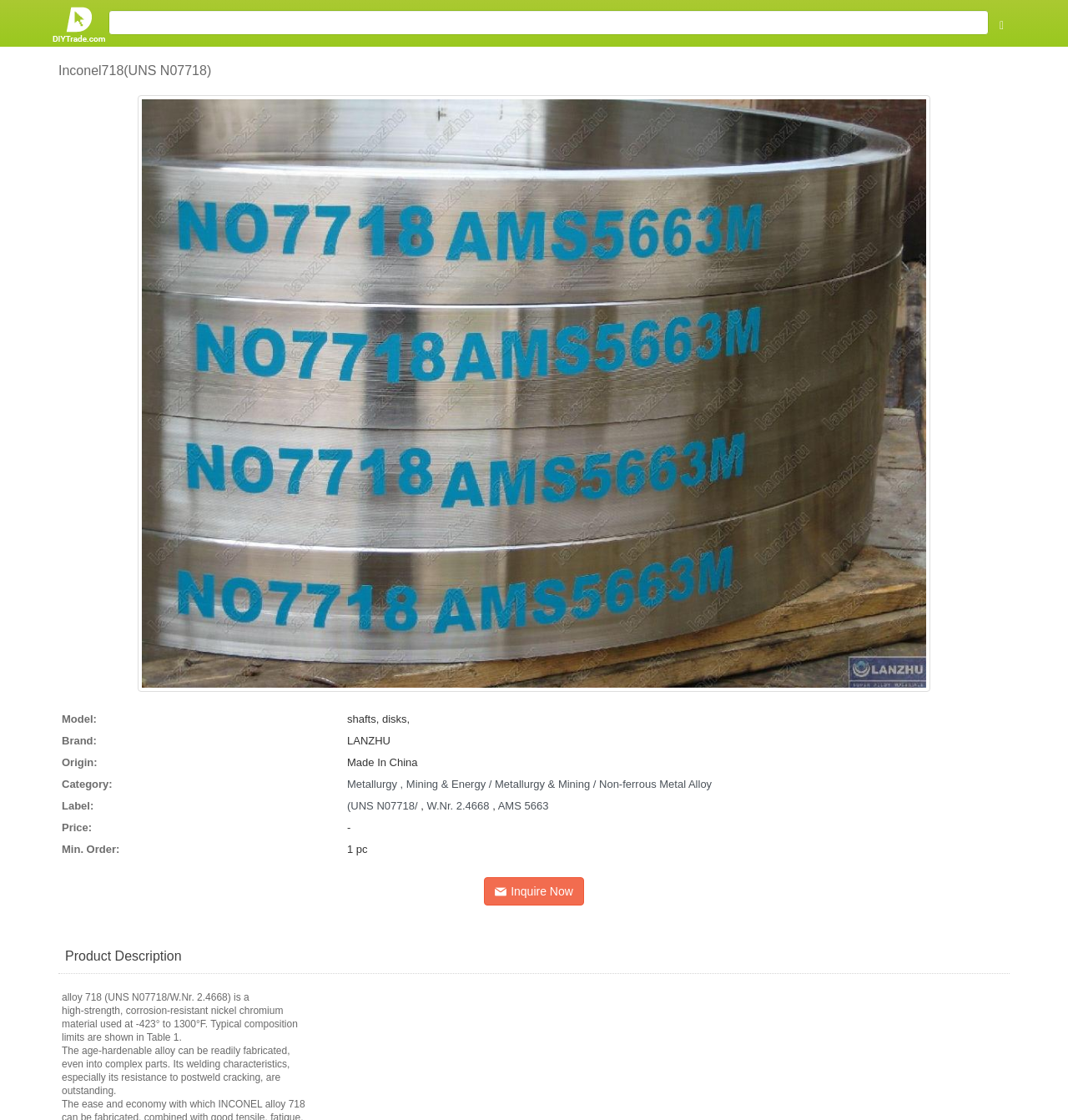What is the material used at?
Based on the image, answer the question with a single word or brief phrase.

-423° to 1300°F